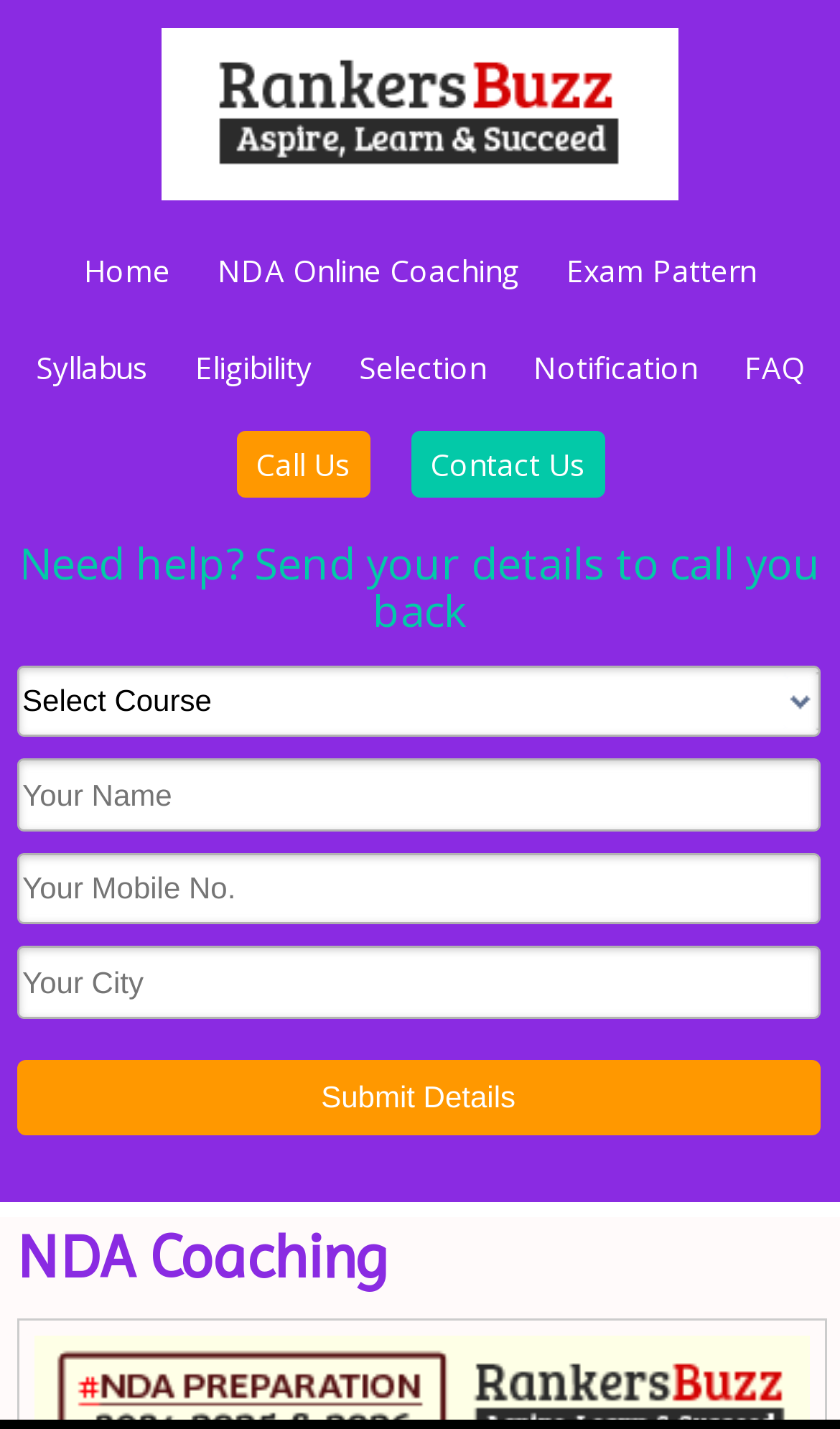Show the bounding box coordinates for the element that needs to be clicked to execute the following instruction: "Fill in Your Name". Provide the coordinates in the form of four float numbers between 0 and 1, i.e., [left, top, right, bottom].

[0.02, 0.531, 0.977, 0.581]